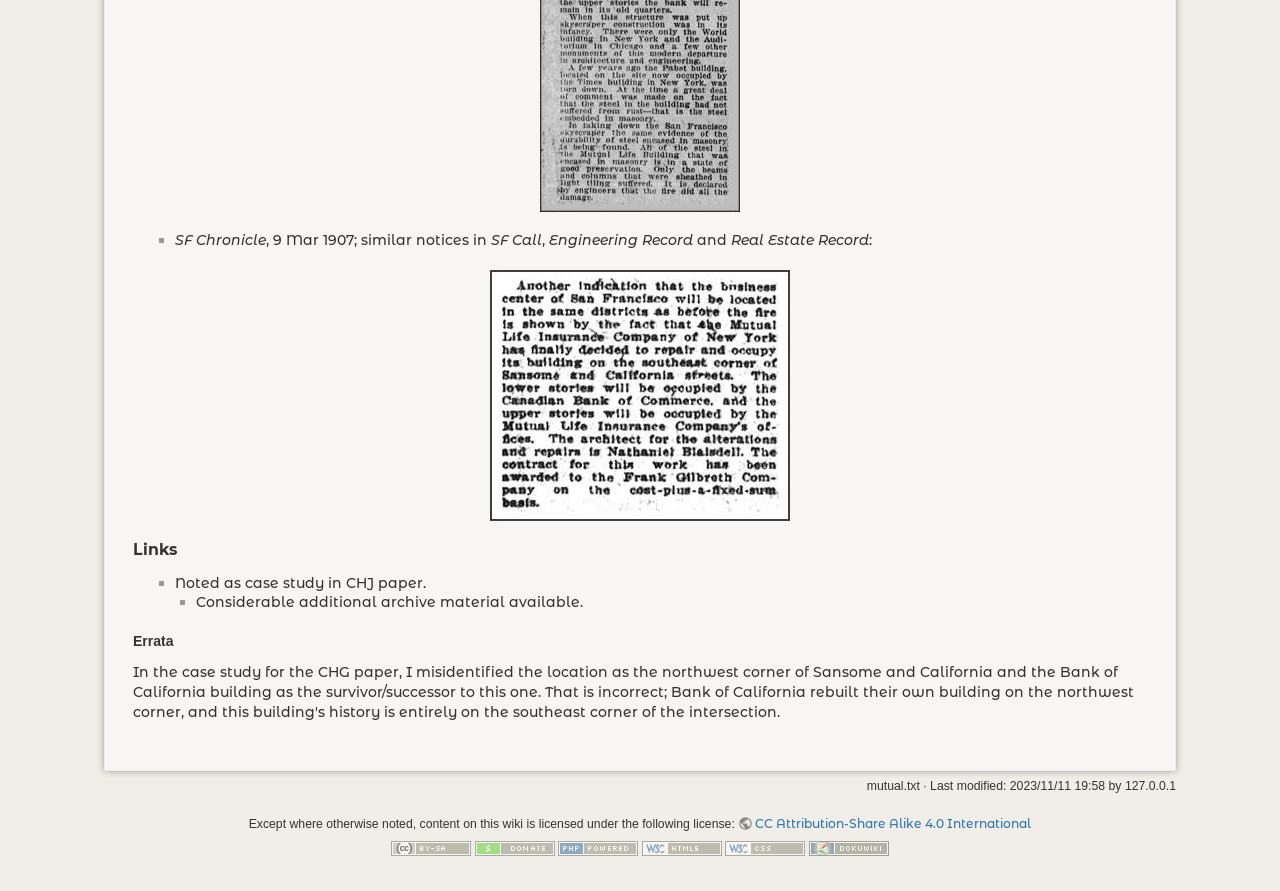Respond with a single word or phrase to the following question: What is the license under which the content of this wiki is licensed?

CC Attribution-Share Alike 4.0 International